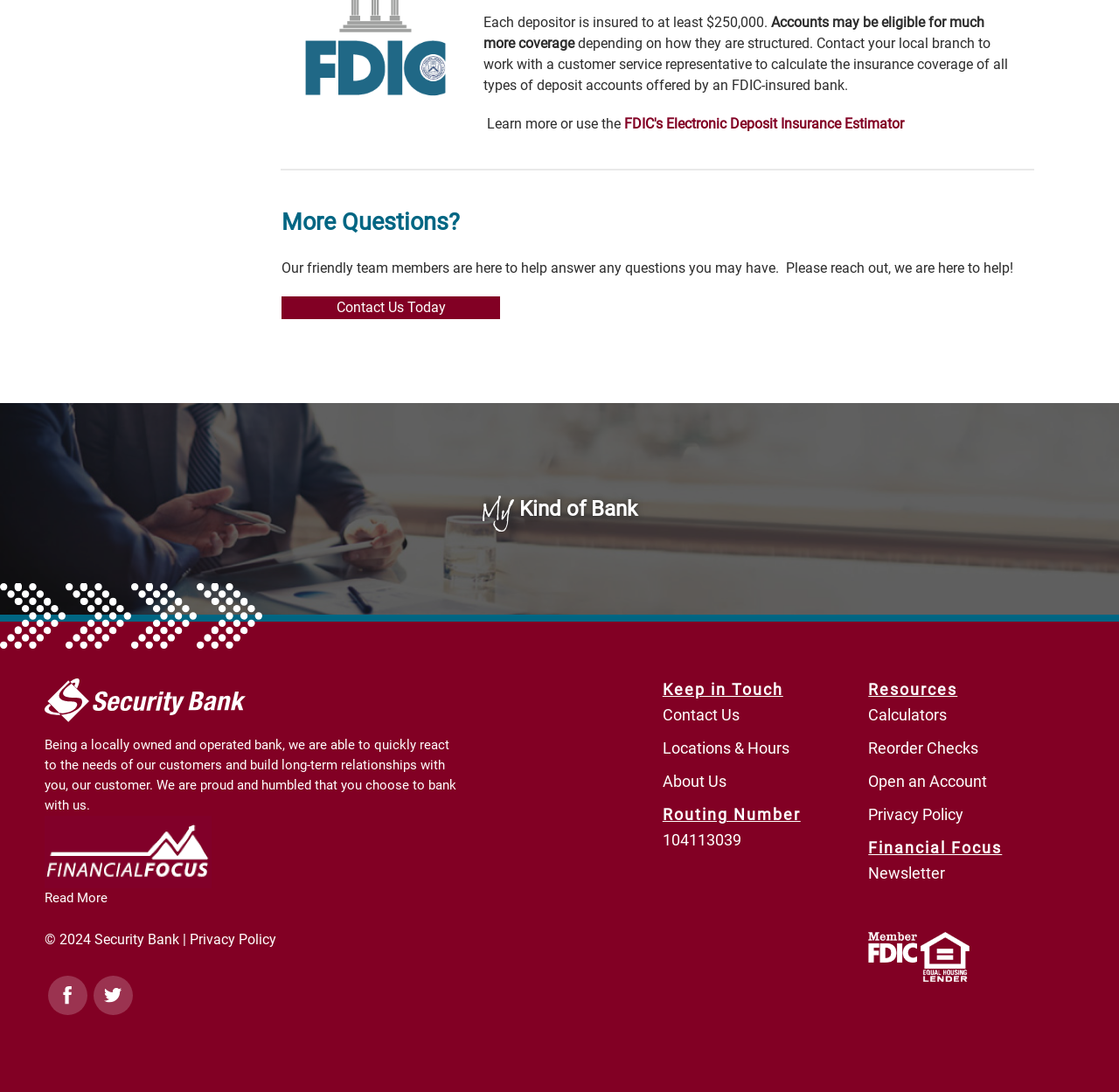Find the bounding box coordinates of the element I should click to carry out the following instruction: "Visit the homepage".

[0.04, 0.621, 0.592, 0.661]